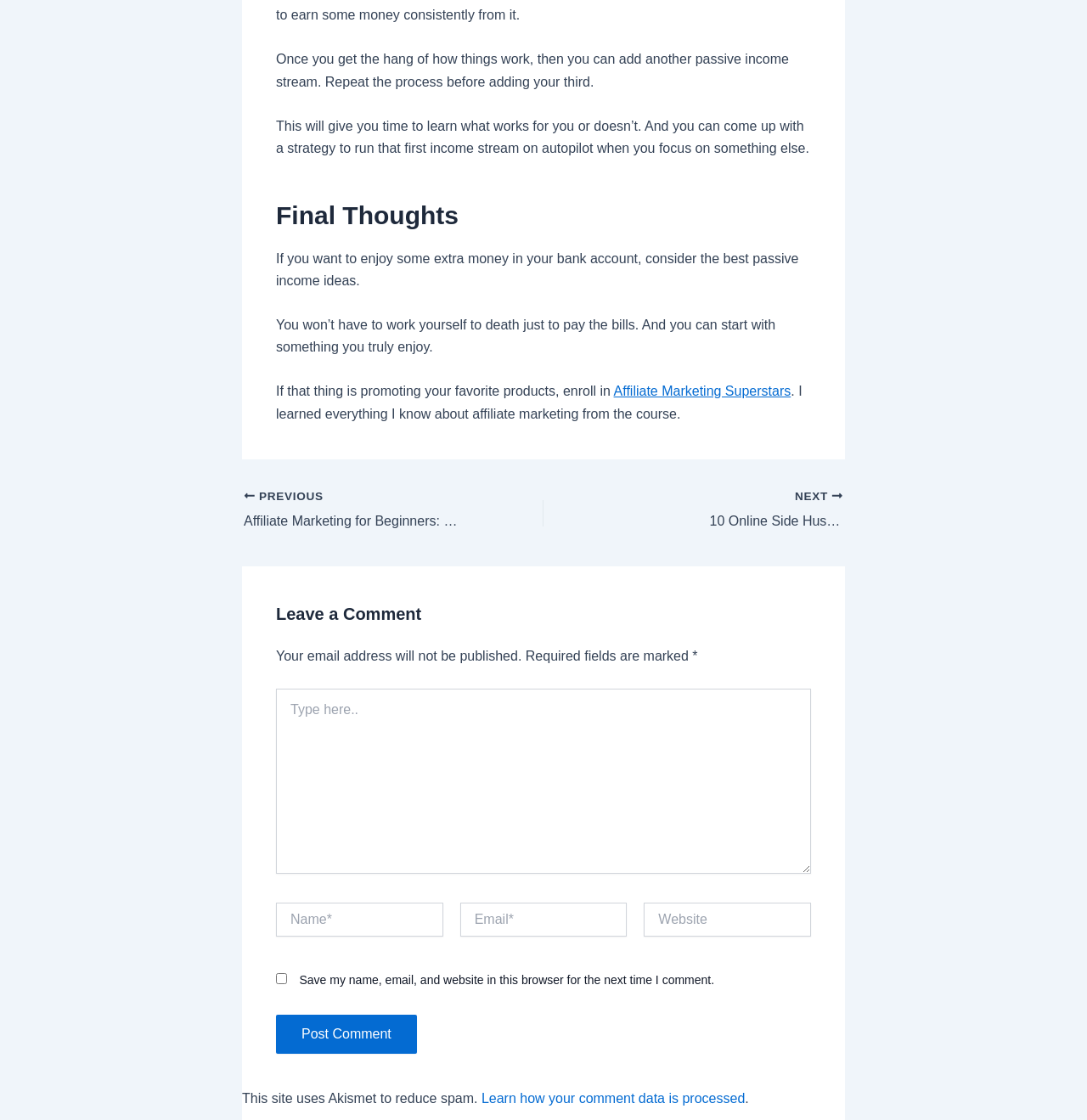Locate the UI element described by name="submit" value="Post Comment" in the provided webpage screenshot. Return the bounding box coordinates in the format (top-left x, top-left y, bottom-right x, bottom-right y), ensuring all values are between 0 and 1.

[0.254, 0.906, 0.383, 0.941]